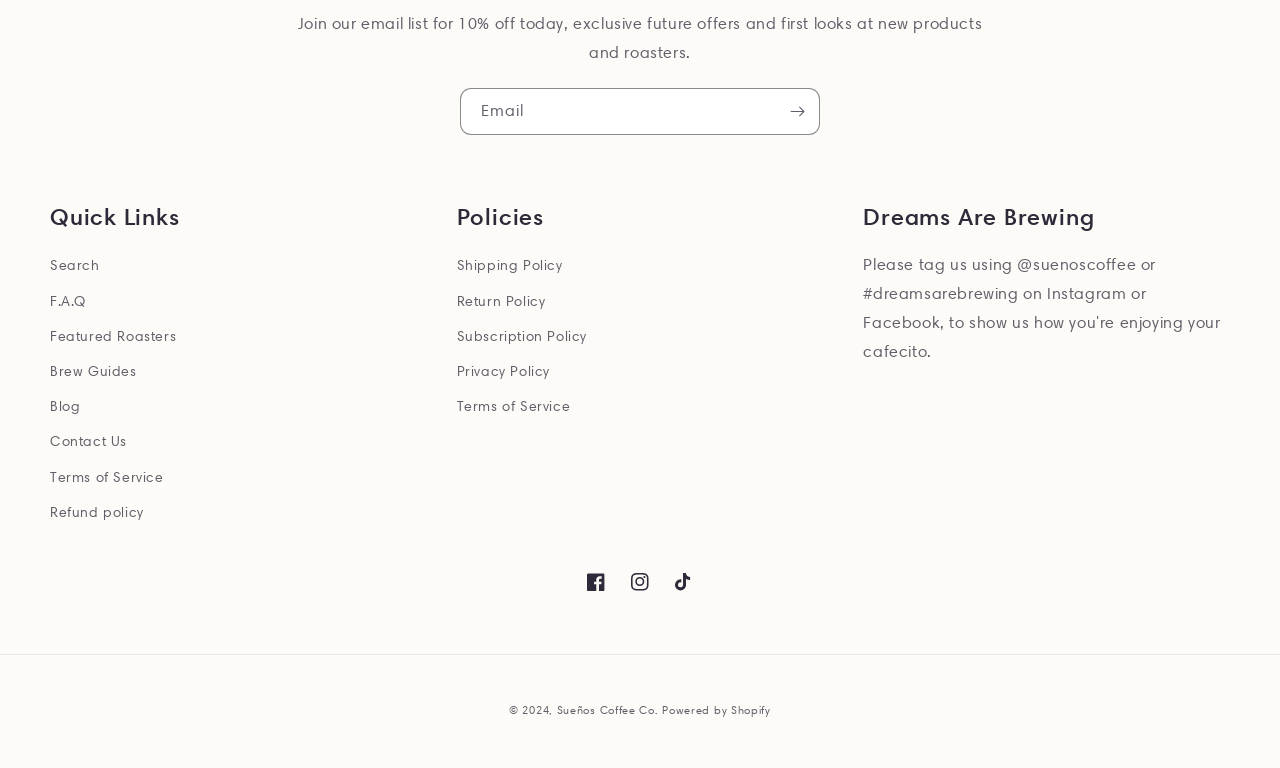Locate the bounding box coordinates of the area you need to click to fulfill this instruction: 'Contact us'. The coordinates must be in the form of four float numbers ranging from 0 to 1: [left, top, right, bottom].

[0.039, 0.553, 0.099, 0.598]